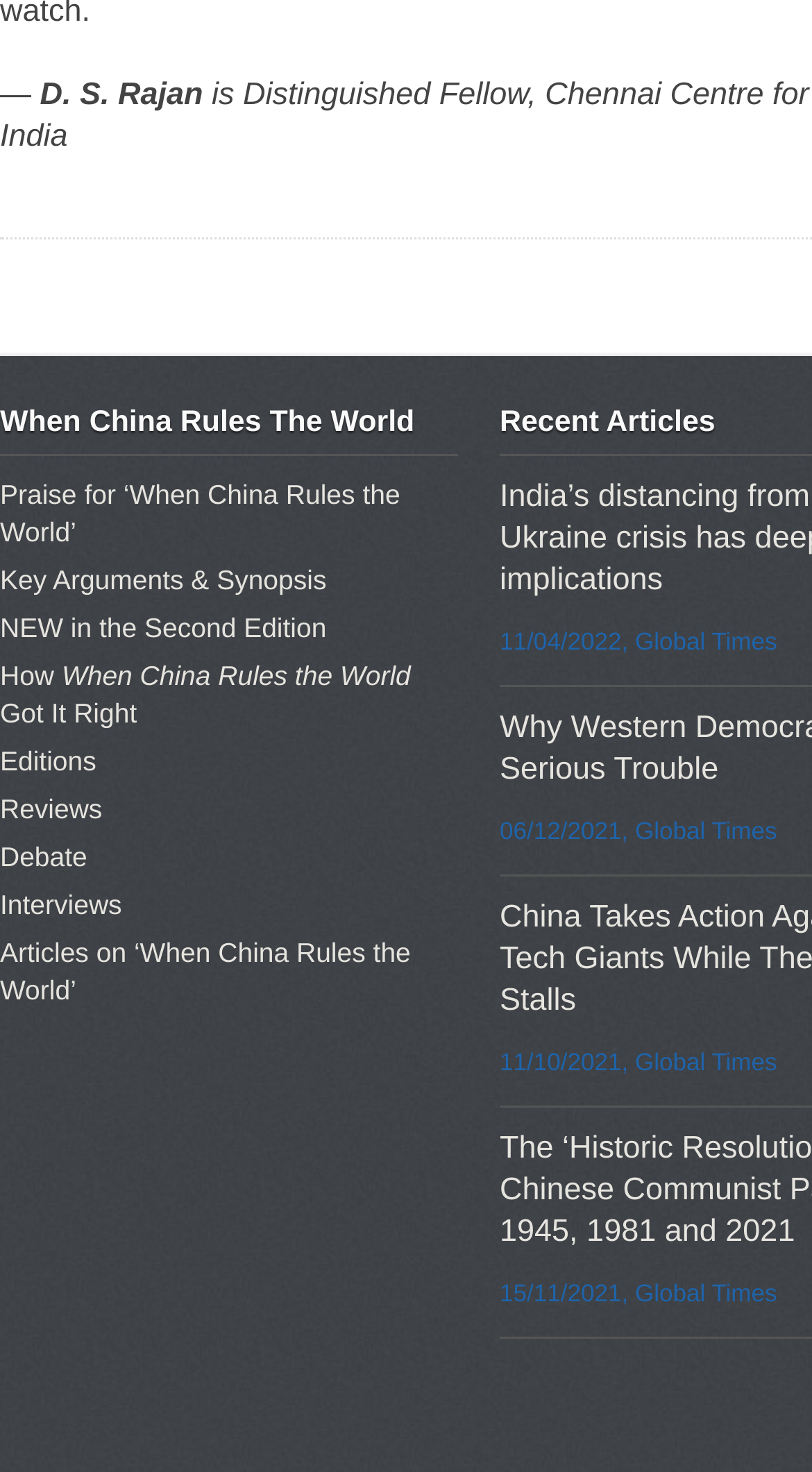What is the name of the author?
Please provide a single word or phrase as your answer based on the screenshot.

D. S. Rajan